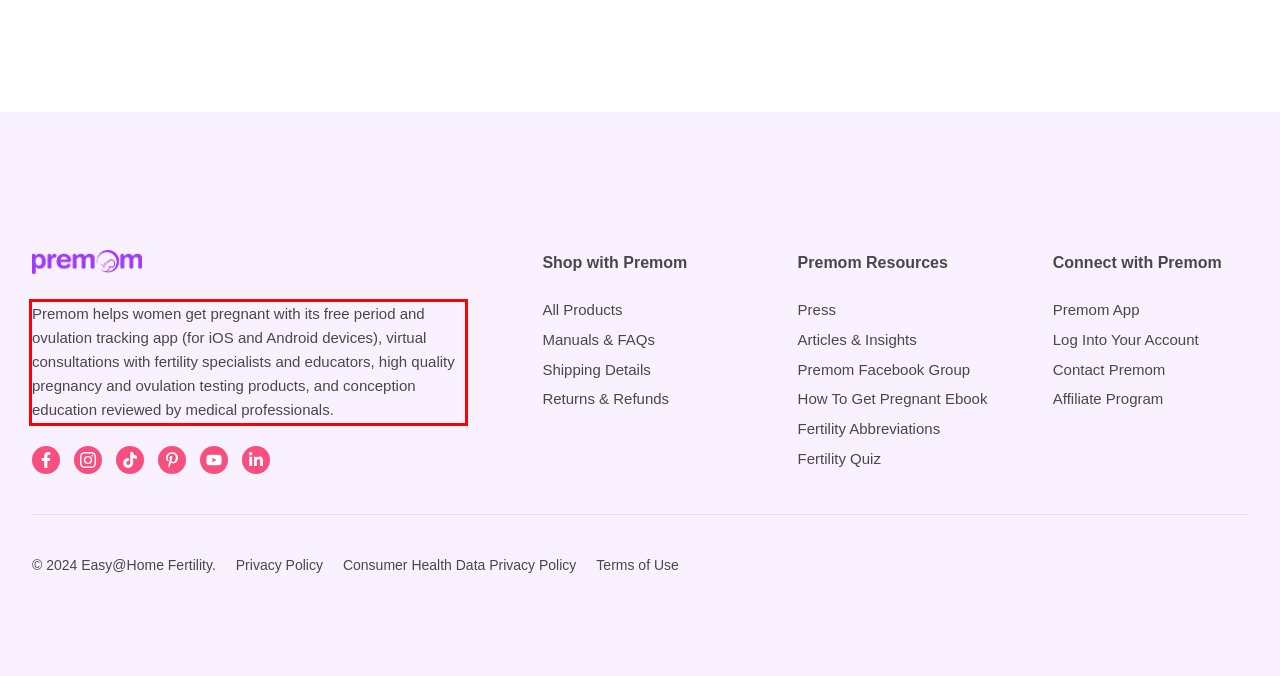Review the webpage screenshot provided, and perform OCR to extract the text from the red bounding box.

Premom helps women get pregnant with its free period and ovulation tracking app (for iOS and Android devices), virtual consultations with fertility specialists and educators, high quality pregnancy and ovulation testing products, and conception education reviewed by medical professionals.